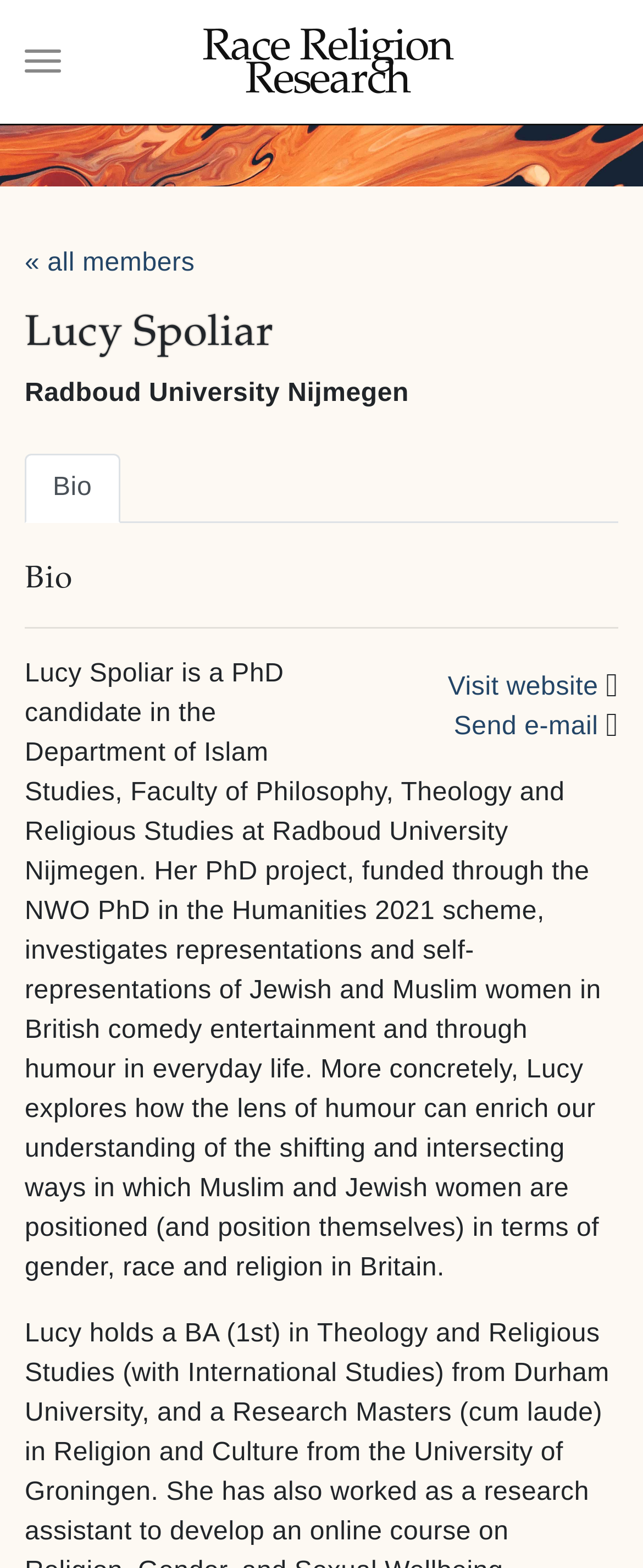Respond to the question below with a single word or phrase: How many links are there in the Bio section?

3